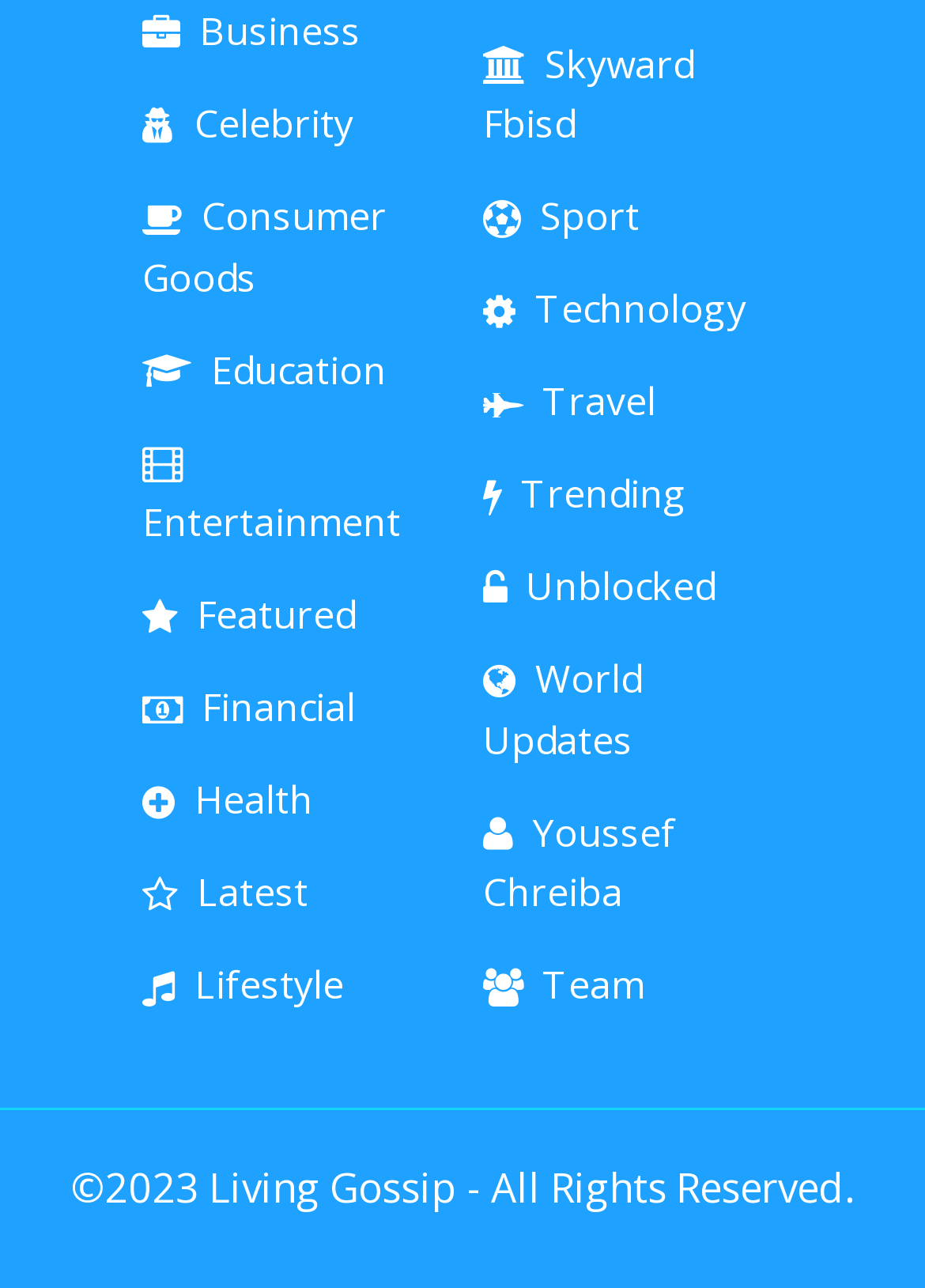Reply to the question with a single word or phrase:
Is there a category related to education on the webpage?

Yes